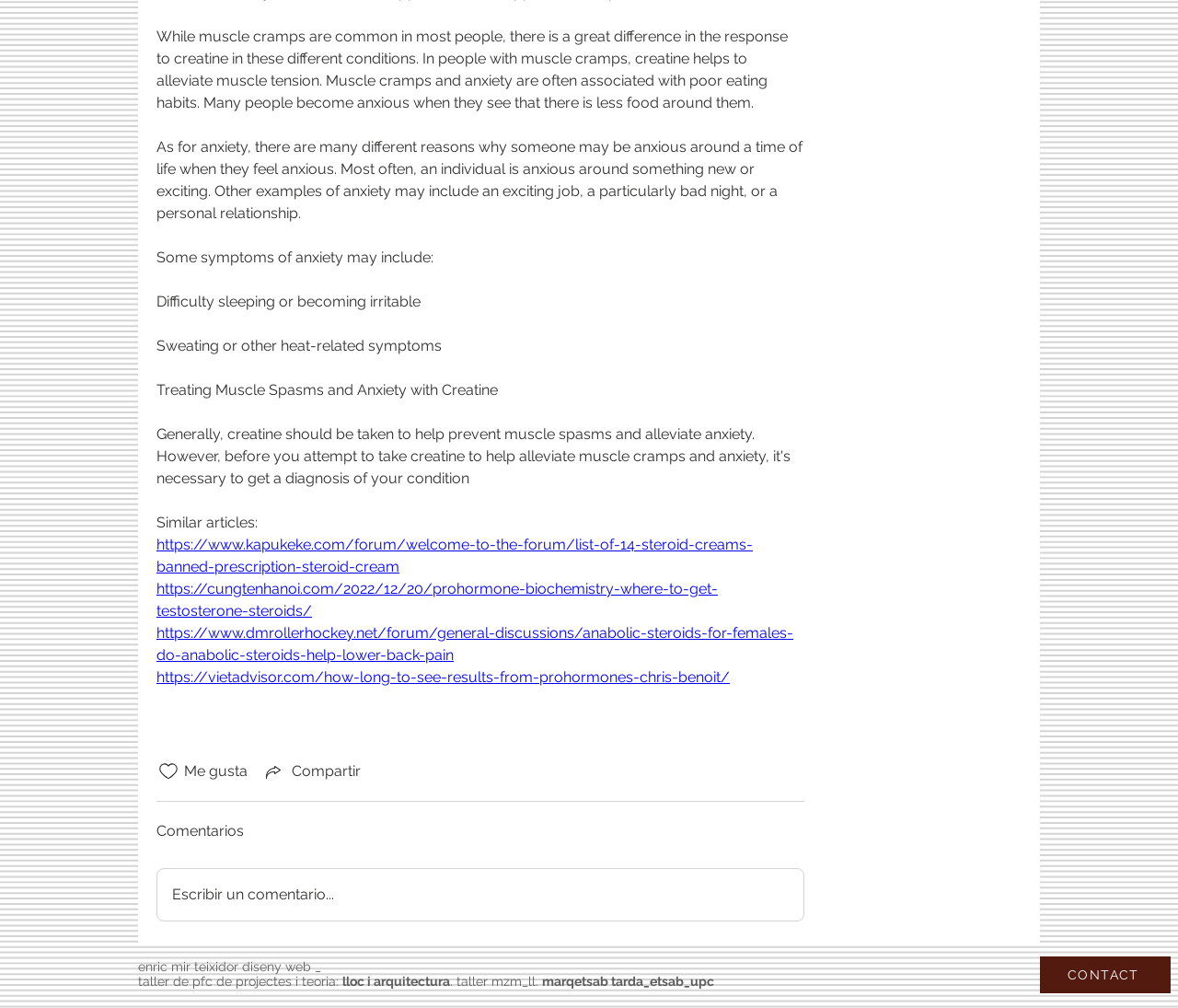Please give a concise answer to this question using a single word or phrase: 
What is the purpose of the button with the heart icon?

Like